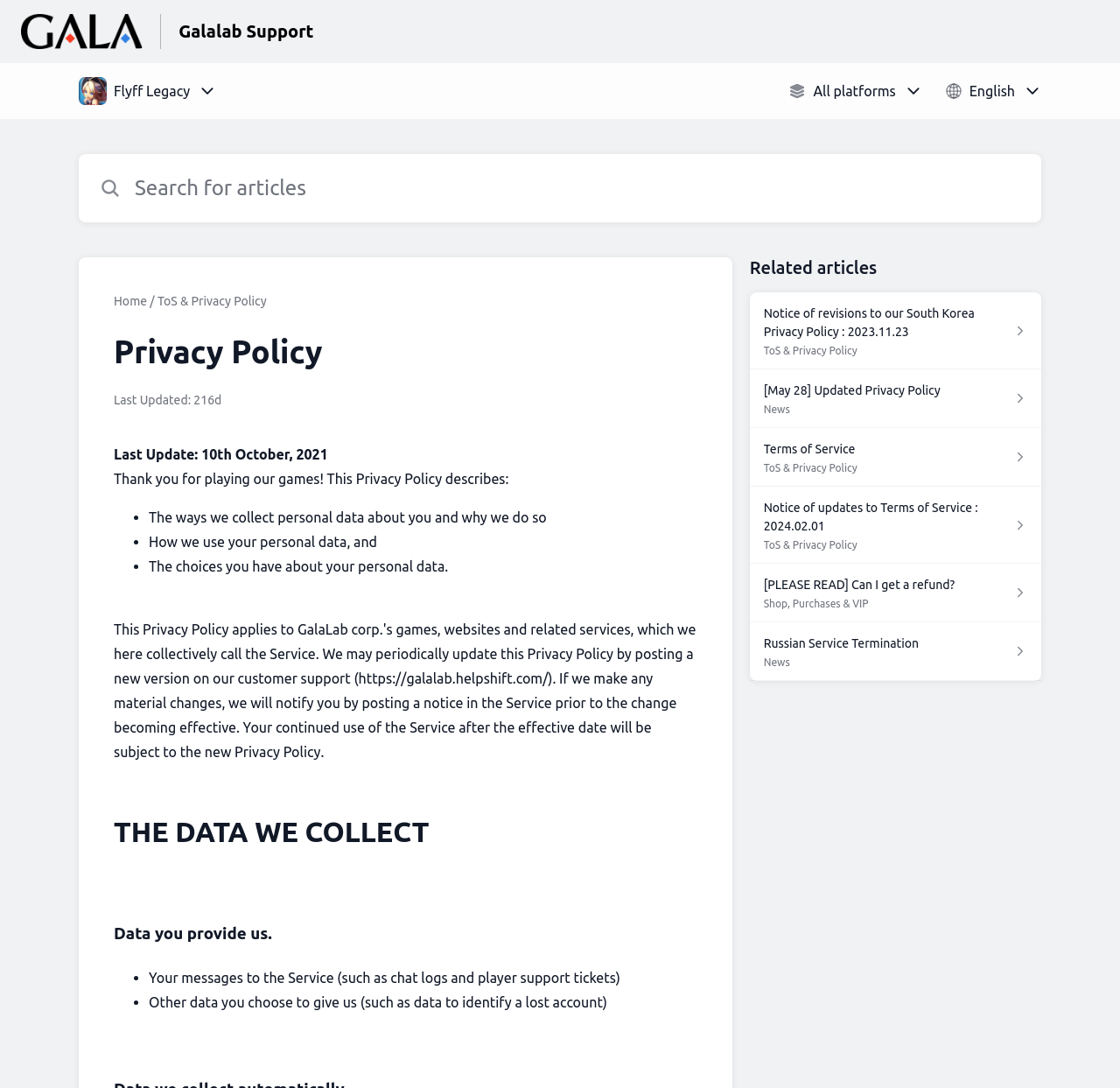Locate the bounding box coordinates of the clickable area to execute the instruction: "Read the Privacy Policy". Provide the coordinates as four float numbers between 0 and 1, represented as [left, top, right, bottom].

[0.102, 0.302, 0.622, 0.345]